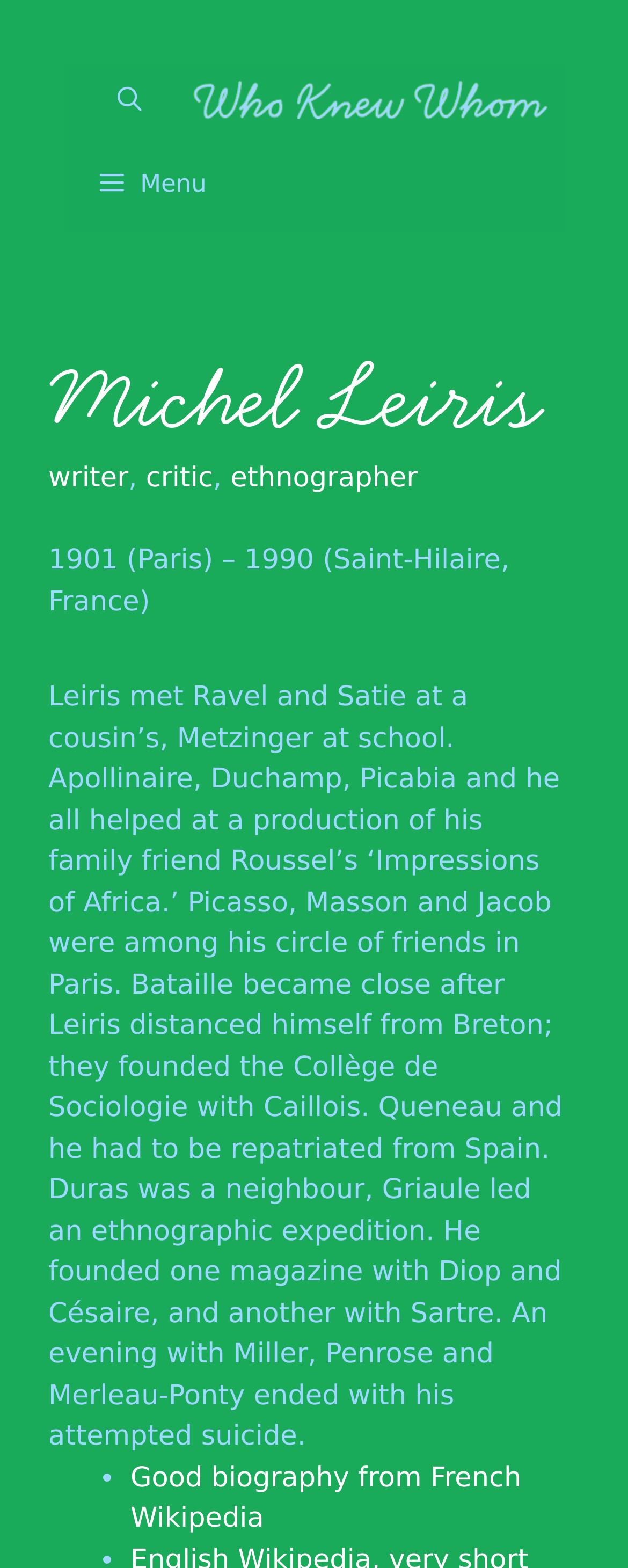Describe all visible elements and their arrangement on the webpage.

The webpage is about Michel Leiris, a writer, critic, and ethnographer. At the top, there is a banner with the site's name, followed by a navigation menu with links to "Who Knew Whom" and "Open Search Bar", as well as a menu button. Below the navigation menu, there is a header section with a heading that displays Michel Leiris' name.

On the left side of the page, there are links to his professions: writer, critic, and ethnographer. Next to these links, there is a brief biographical note about his birth and death dates. Below this, there is a long paragraph of text that describes his connections to various famous artists and intellectuals, including Ravel, Satie, Apollinaire, Duchamp, Picasso, and others.

At the bottom of the page, there is a list with a single item, marked by a bullet point, which is a link to a good biography of Michel Leiris on French Wikipedia.